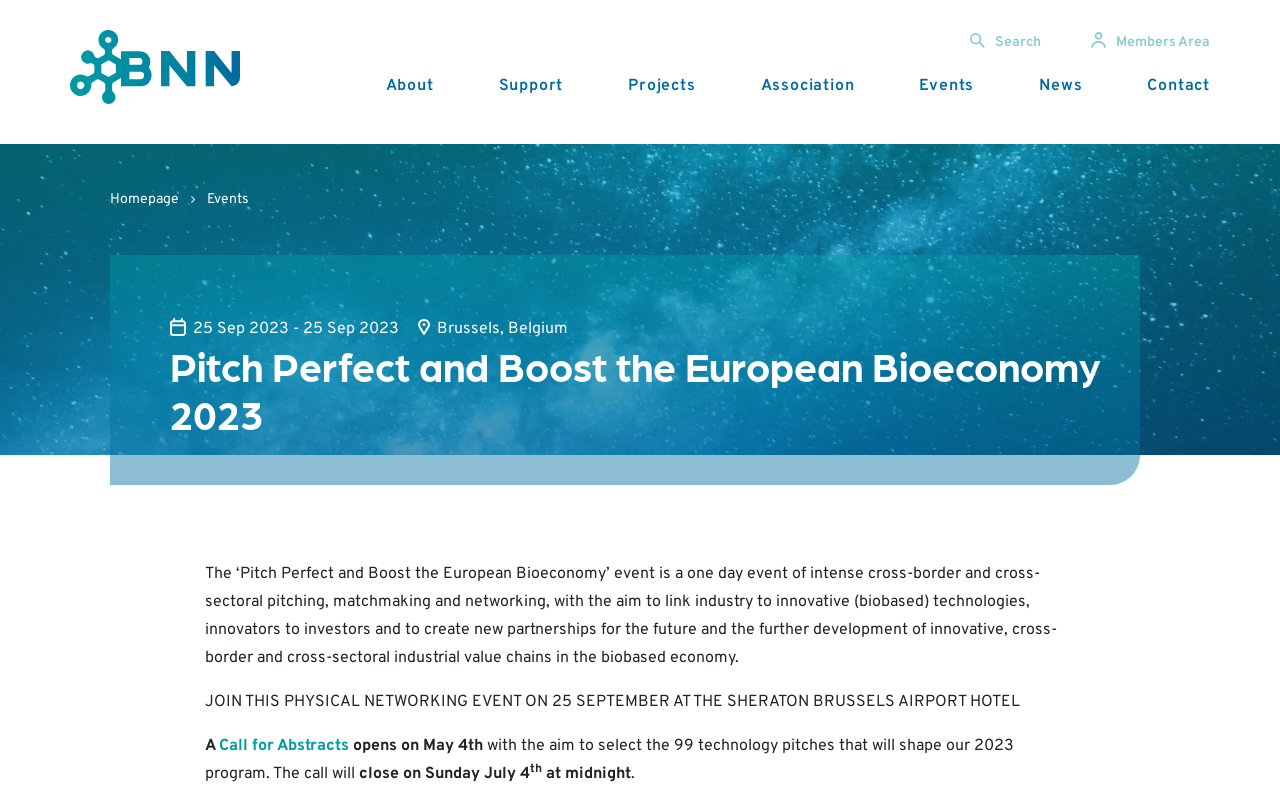Bounding box coordinates are to be given in the format (top-left x, top-left y, bottom-right x, bottom-right y). All values must be floating point numbers between 0 and 1. Provide the bounding box coordinate for the UI element described as: Members Area

[0.852, 0.043, 0.945, 0.065]